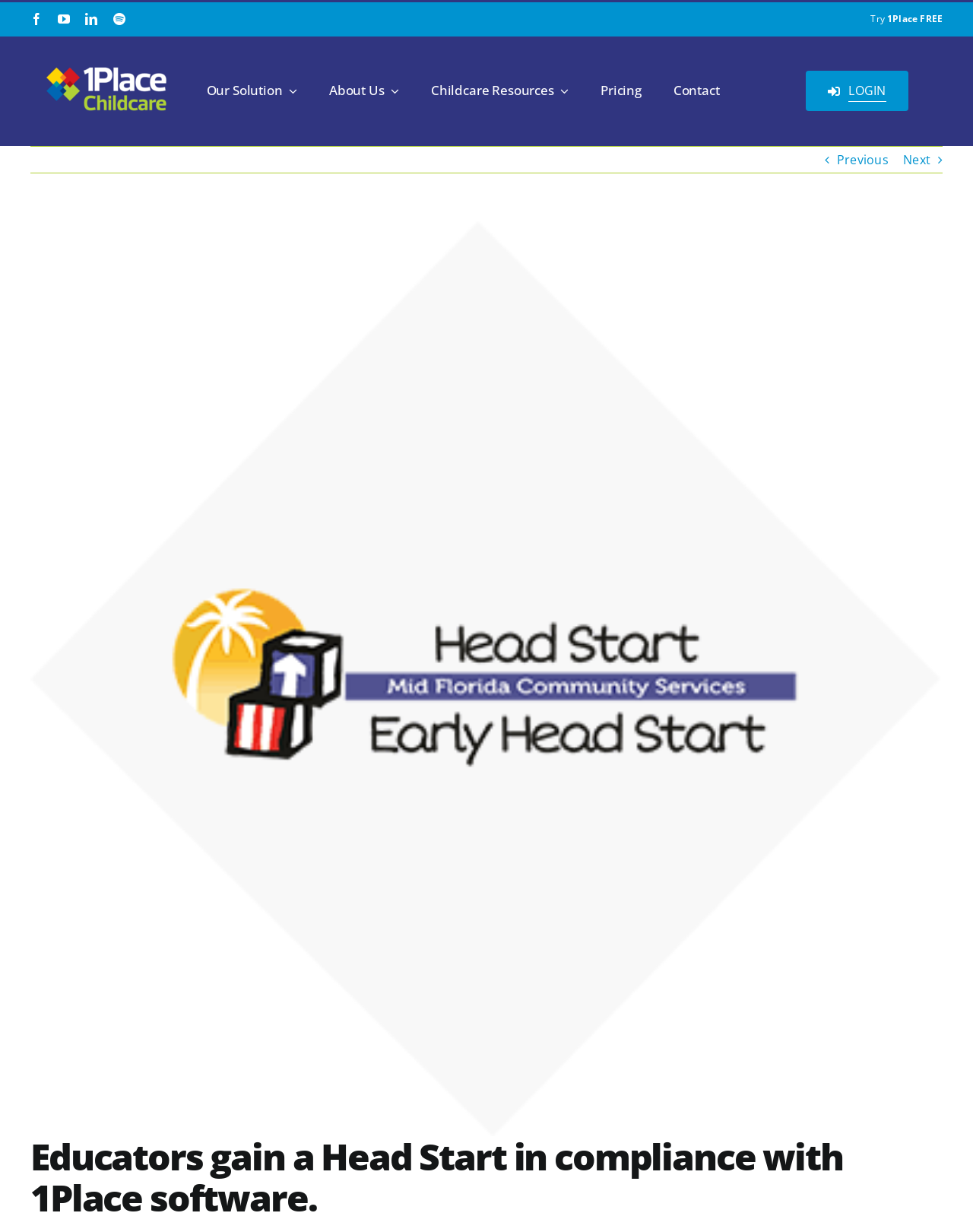Give a concise answer using one word or a phrase to the following question:
What are the main menu items?

Our Solution, About Us, Childcare Resources, Pricing, Contact